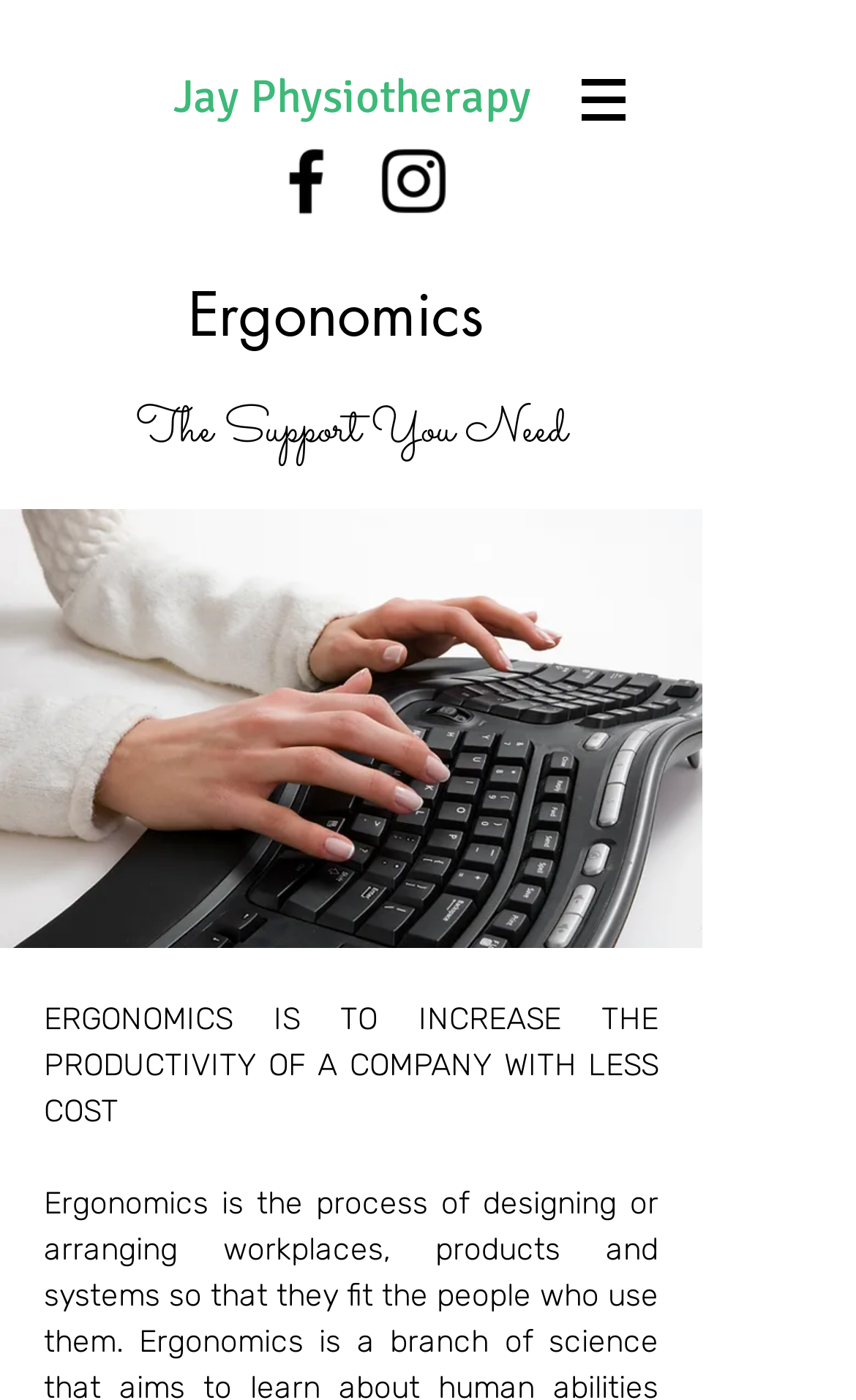Explain the webpage in detail.

The webpage is about ergonomics and physiotherapy, with a focus on providing support and increasing productivity. At the top left, there is a social bar with two links, Facebook and Instagram, each accompanied by an image. Below the social bar, there is a navigation menu labeled "Site" with a button that has a popup menu. 

The main content of the webpage is divided into two sections. On the left, there is a heading "Ergonomics" followed by a paragraph of text "The Support You Need". On the right, there is a large image of ergonomic keyboards. 

At the bottom of the page, there is a statement "ERGONOMICS IS TO INCREASE THE PRODUCTIVITY OF A COMPANY WITH LESS COST", which summarizes the purpose of ergonomics. Overall, the webpage has a simple and clean layout, with a focus on conveying information about ergonomics and its benefits.